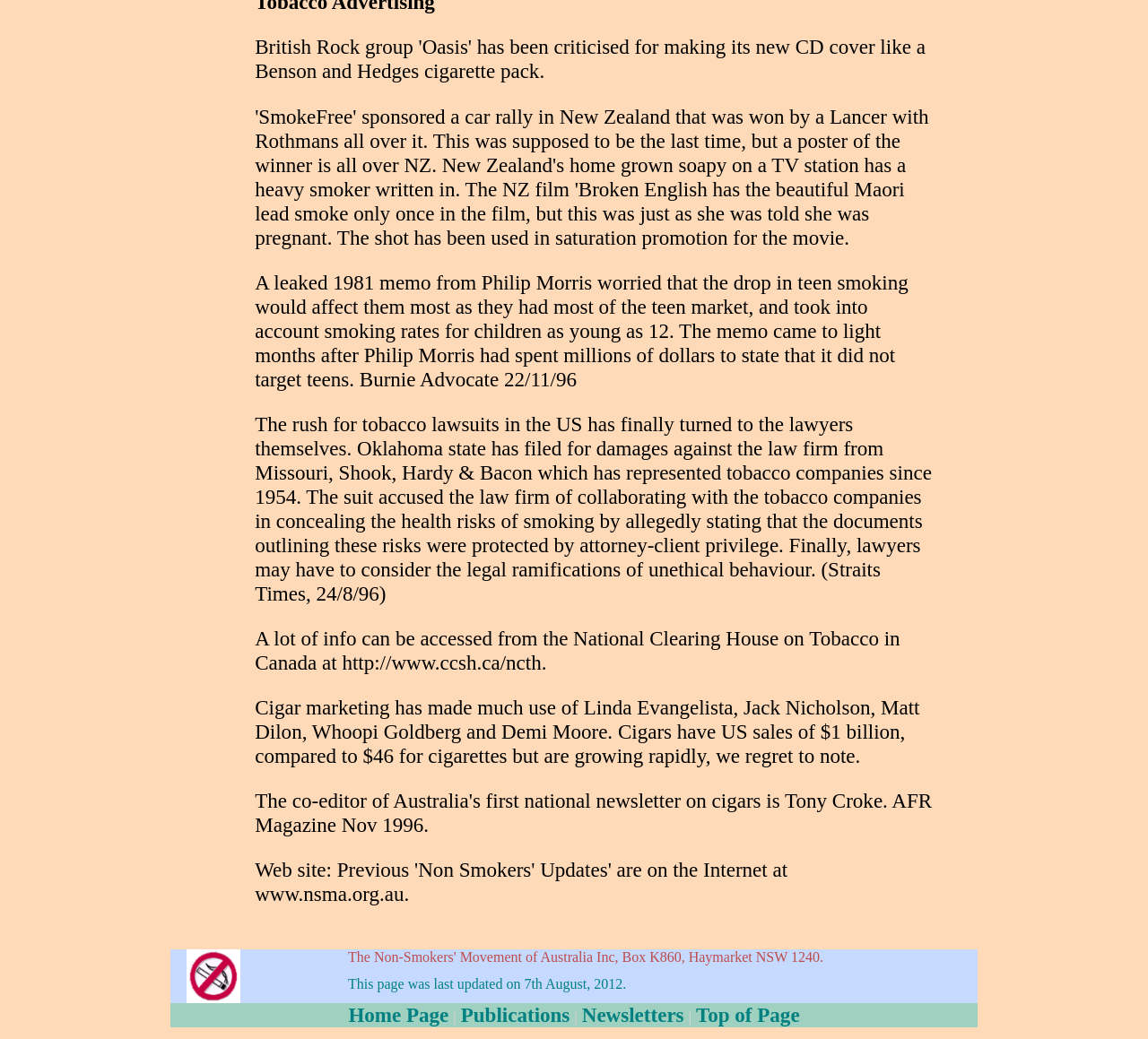What is the URL mentioned in the third article?
Answer the question with detailed information derived from the image.

The third article mentions the National Clearing House on Tobacco in Canada and provides a URL, which is http://www.ccsh.ca/ncth.